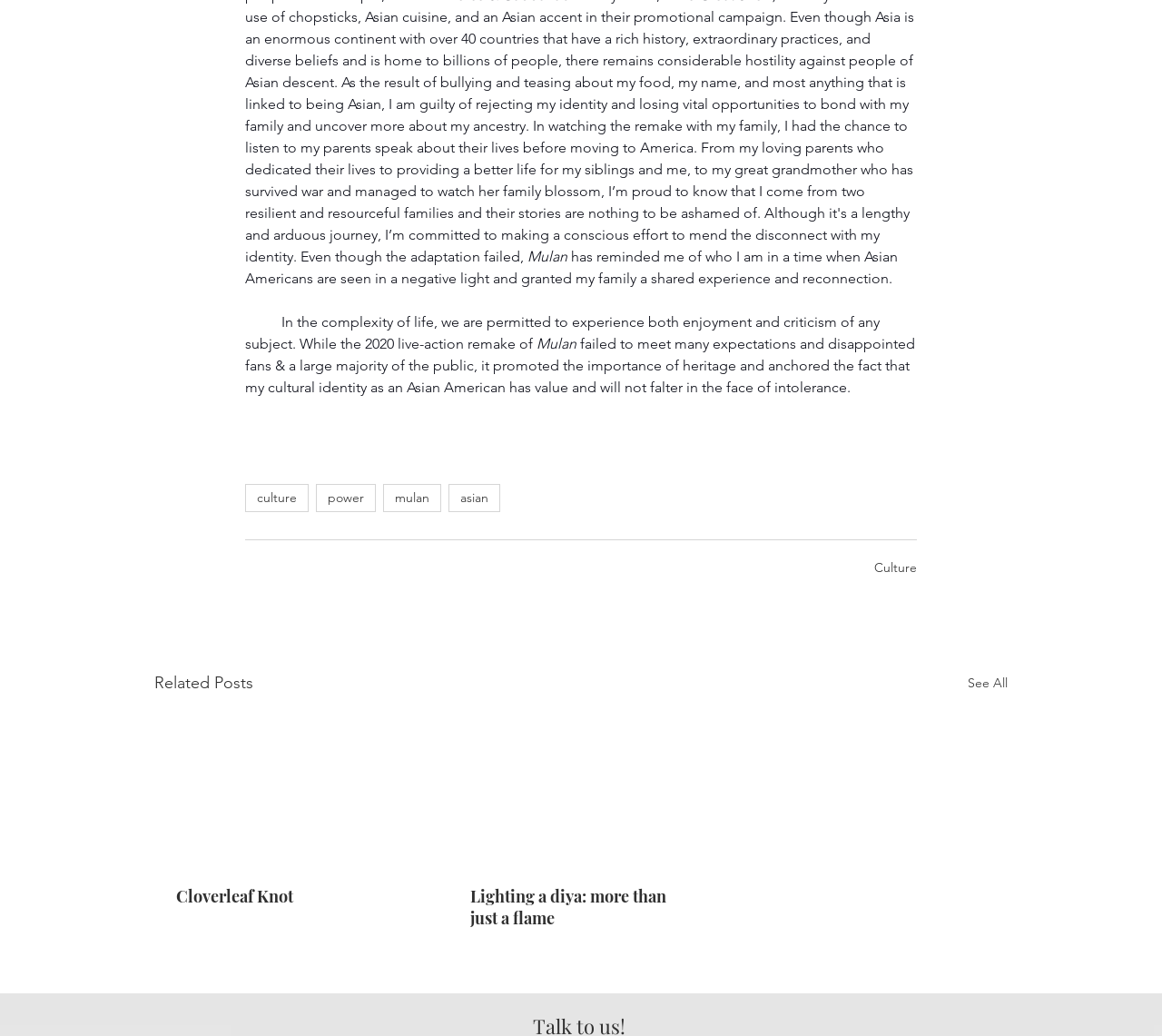Determine the bounding box for the UI element as described: "Earth And Water". The coordinates should be represented as four float numbers between 0 and 1, formatted as [left, top, right, bottom].

None